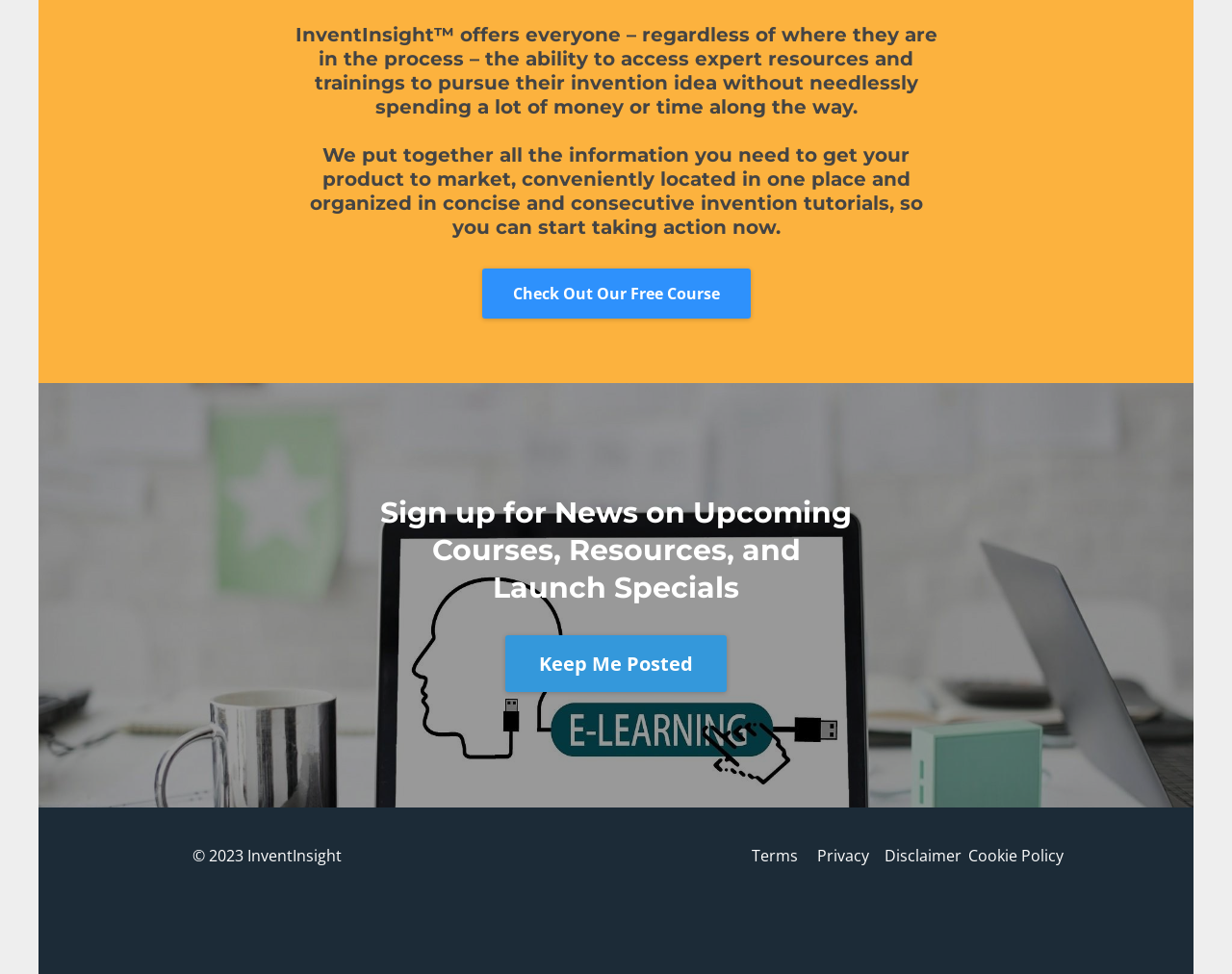What is the call-to-action for the free course?
Provide a one-word or short-phrase answer based on the image.

Check Out Our Free Course